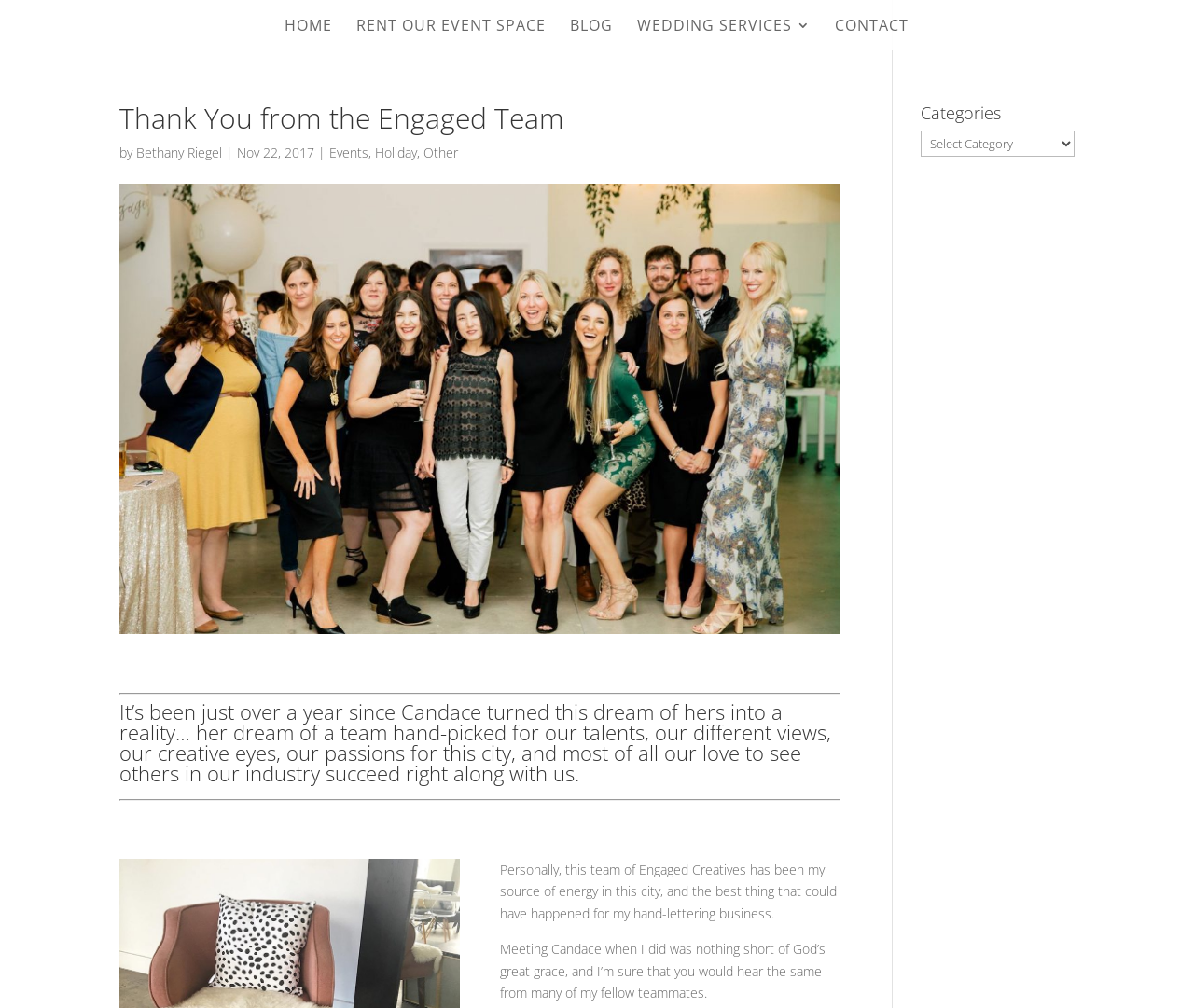Find the main header of the webpage and produce its text content.

Thank You from the Engaged Team